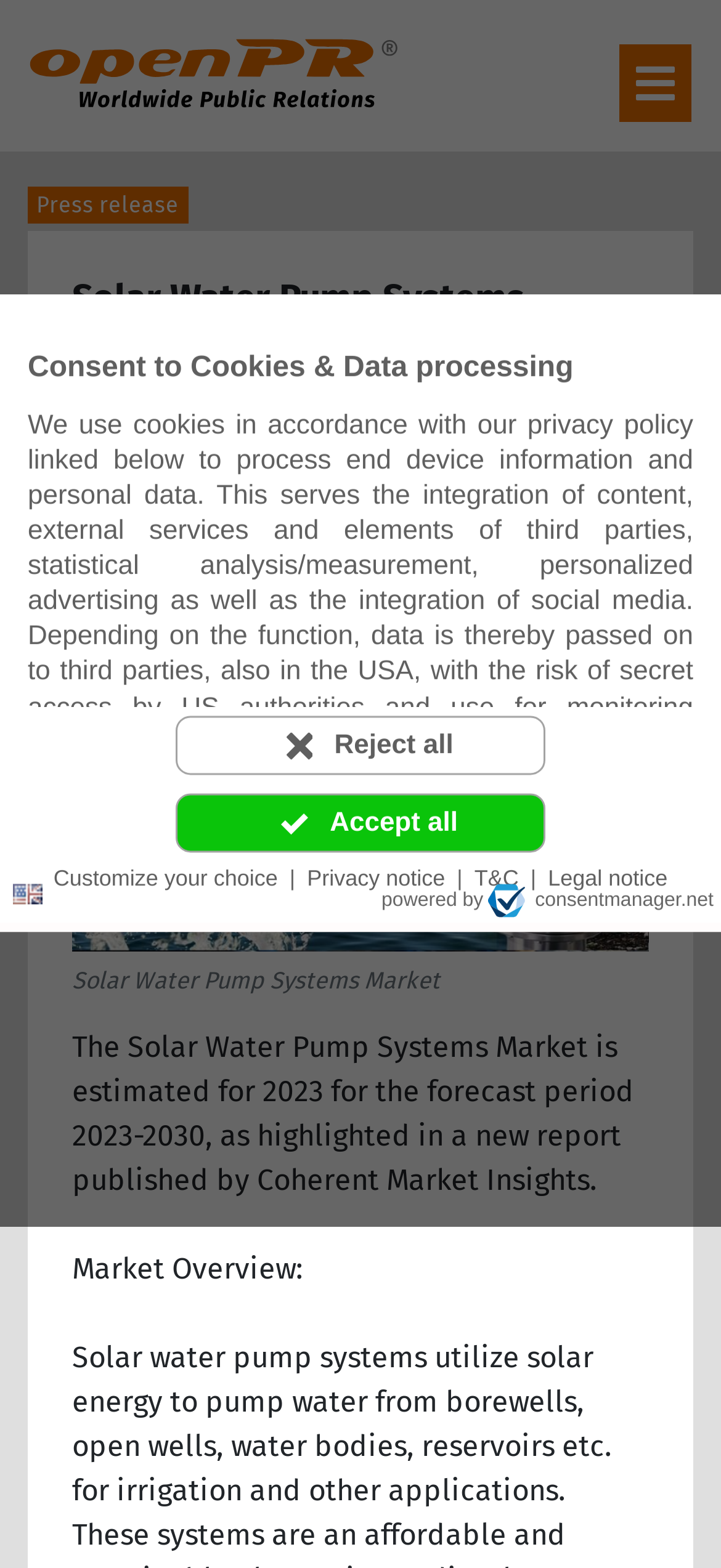Please specify the bounding box coordinates in the format (top-left x, top-left y, bottom-right x, bottom-right y), with values ranging from 0 to 1. Identify the bounding box for the UI component described as follows: Coherent Market Insights

[0.39, 0.38, 0.772, 0.398]